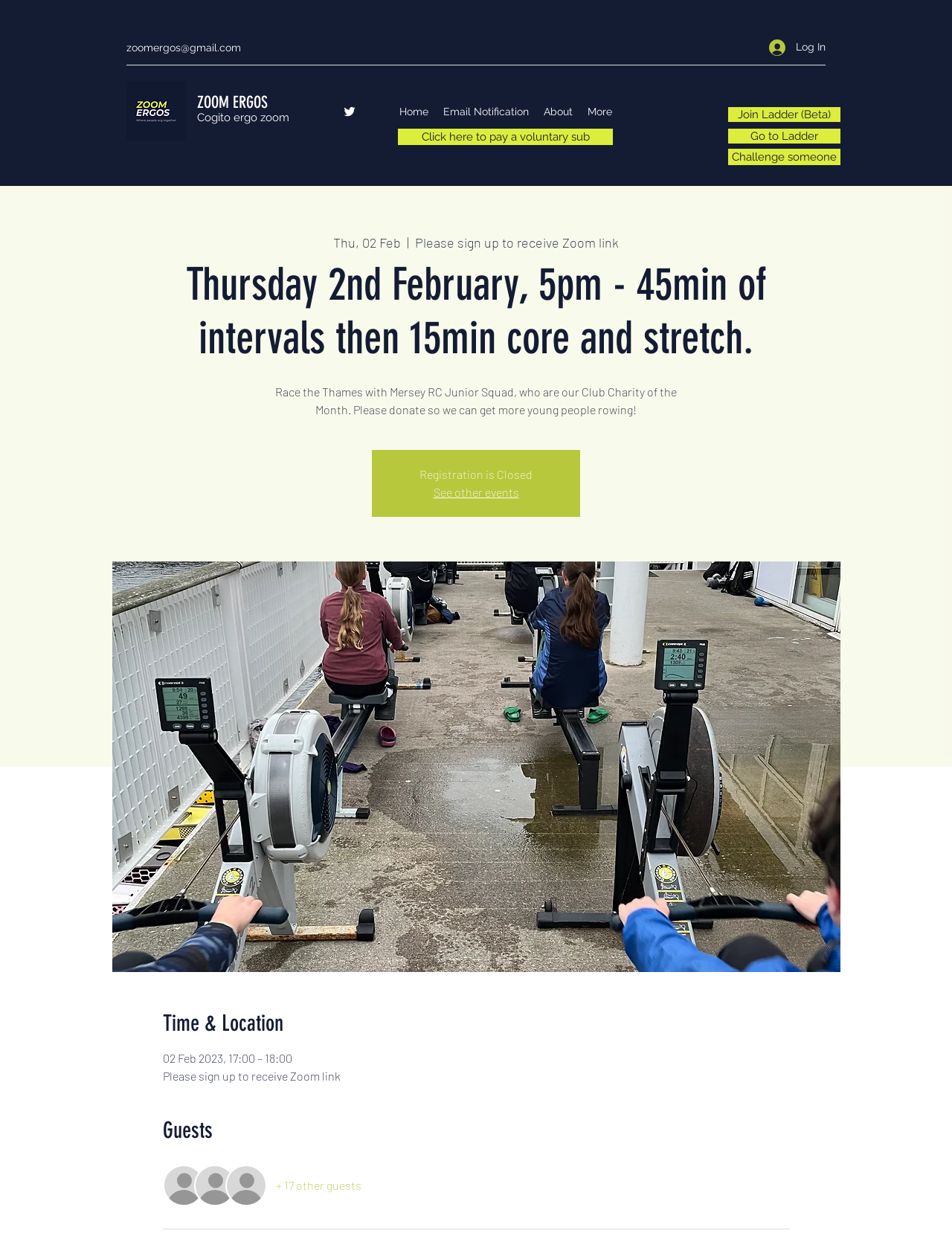Use a single word or phrase to answer the question:
What is the registration status for the event?

Registration is Closed